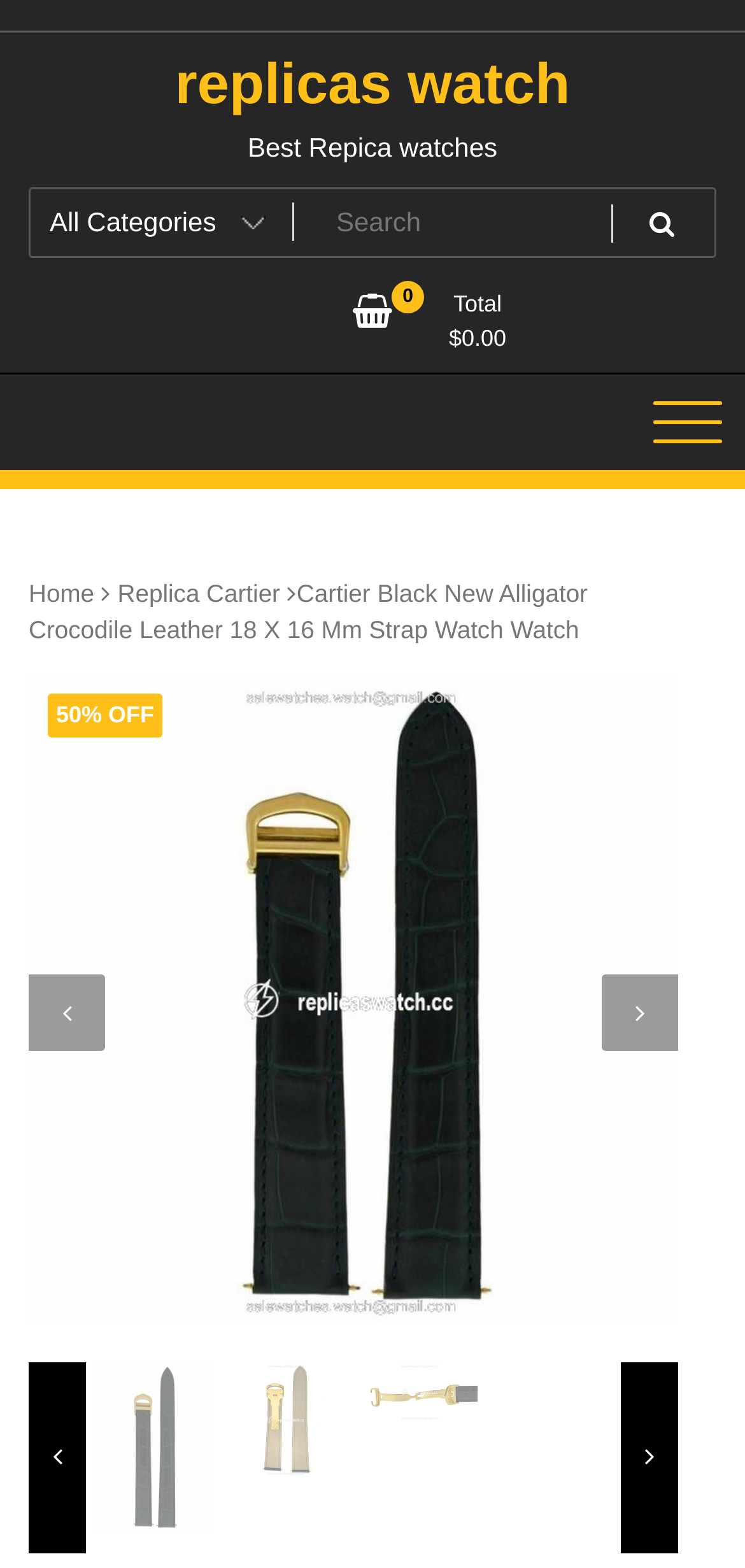Please specify the bounding box coordinates for the clickable region that will help you carry out the instruction: "Toggle navigation".

[0.846, 0.251, 1.0, 0.288]